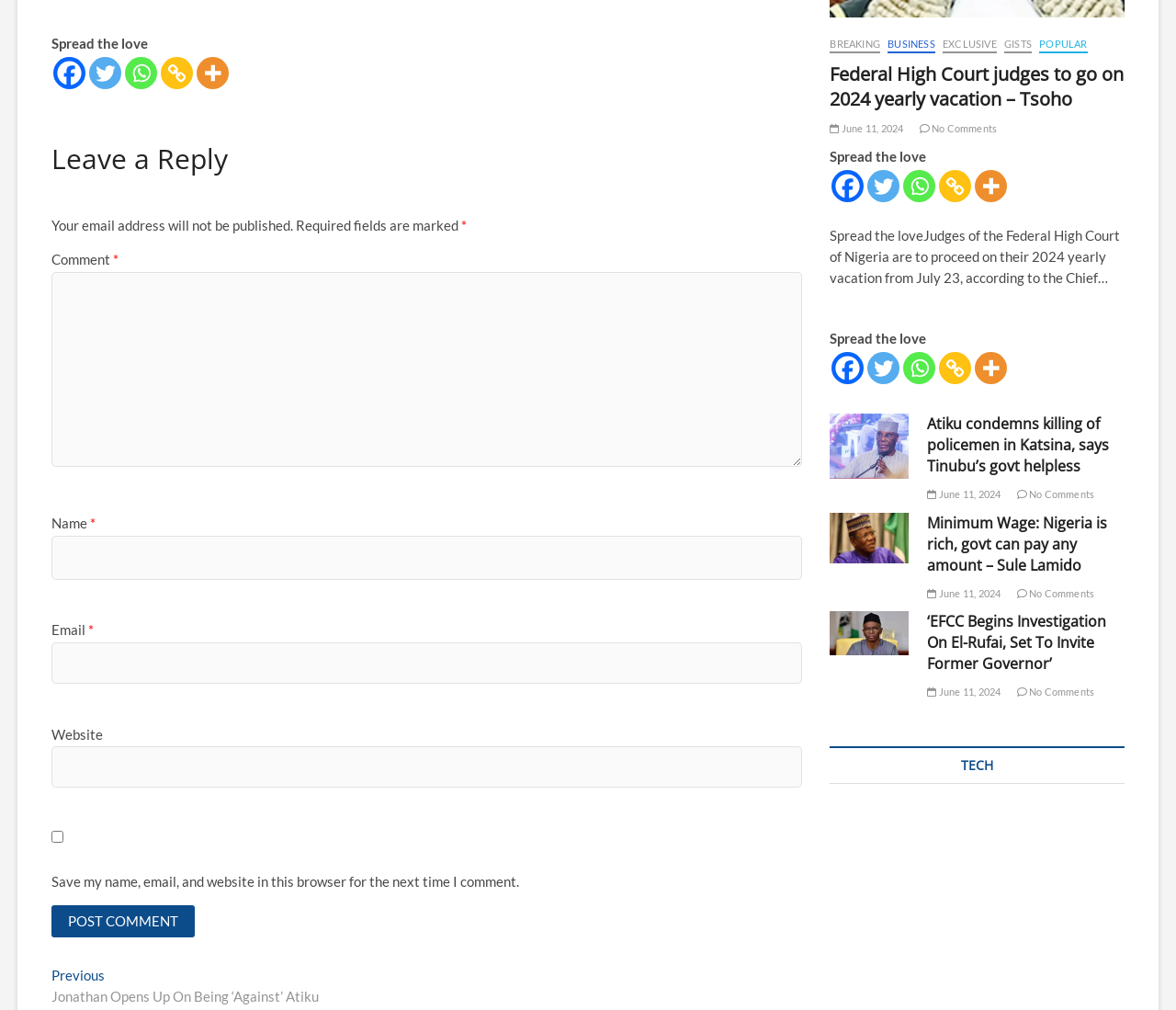What is the purpose of the 'Spread the love' section?
Please give a detailed and elaborate explanation in response to the question.

The 'Spread the love' section provides links to social media platforms, such as Facebook, Twitter, and Whatsapp, allowing users to share the content of the webpage with others.